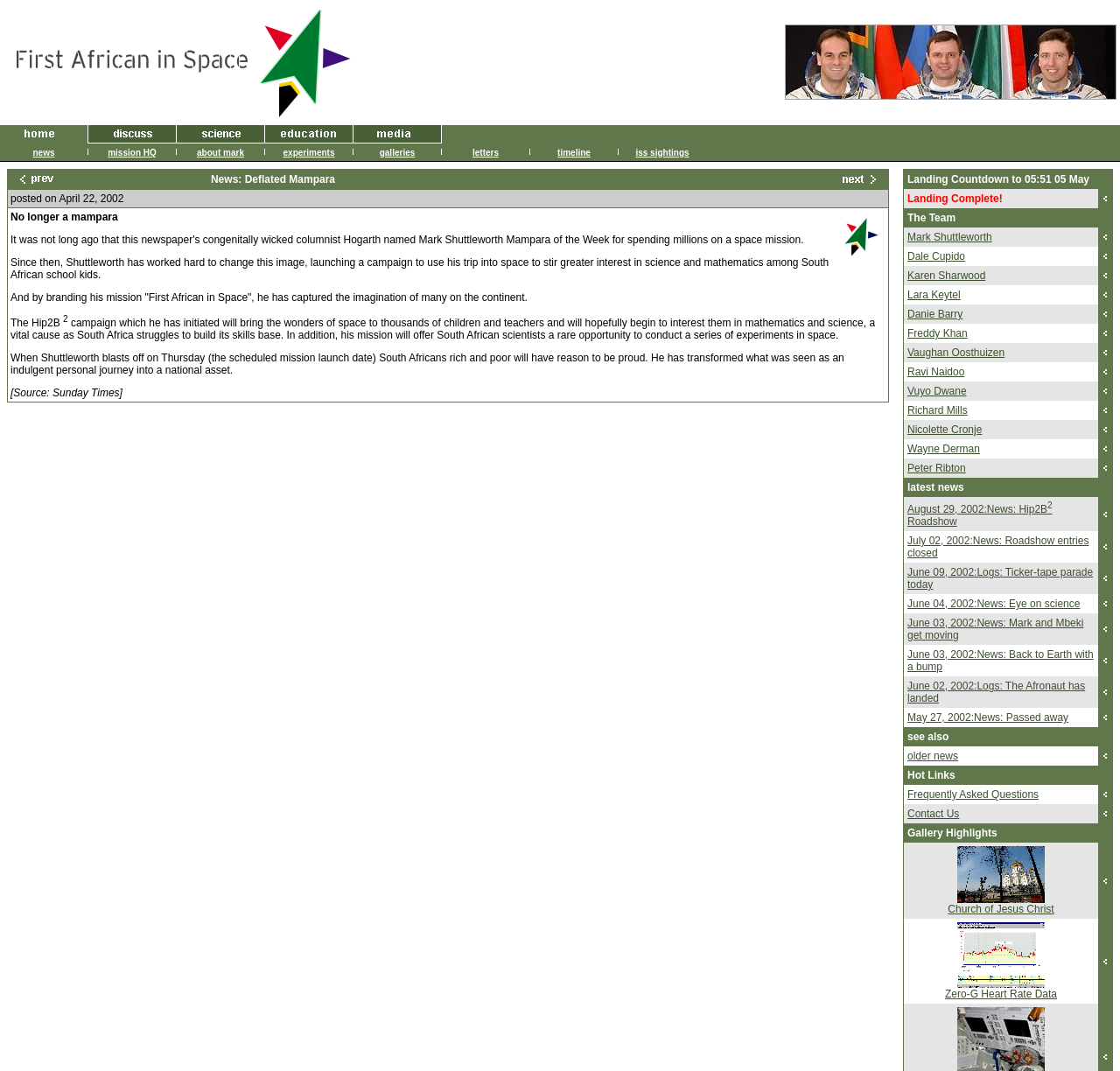Determine the bounding box coordinates for the region that must be clicked to execute the following instruction: "learn about education".

[0.237, 0.124, 0.315, 0.136]